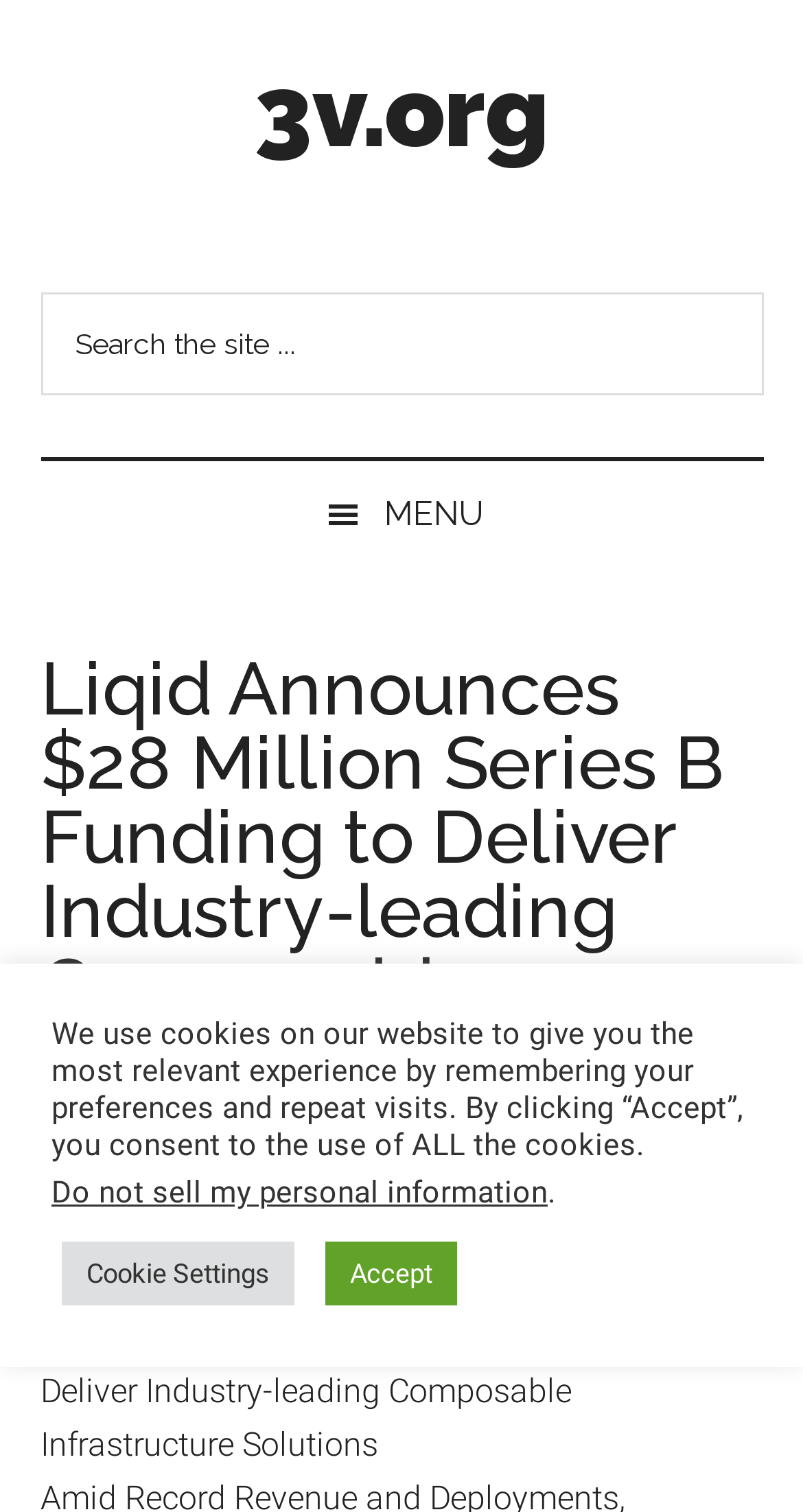What is the date of the article?
Based on the image, respond with a single word or phrase.

November 14, 2019